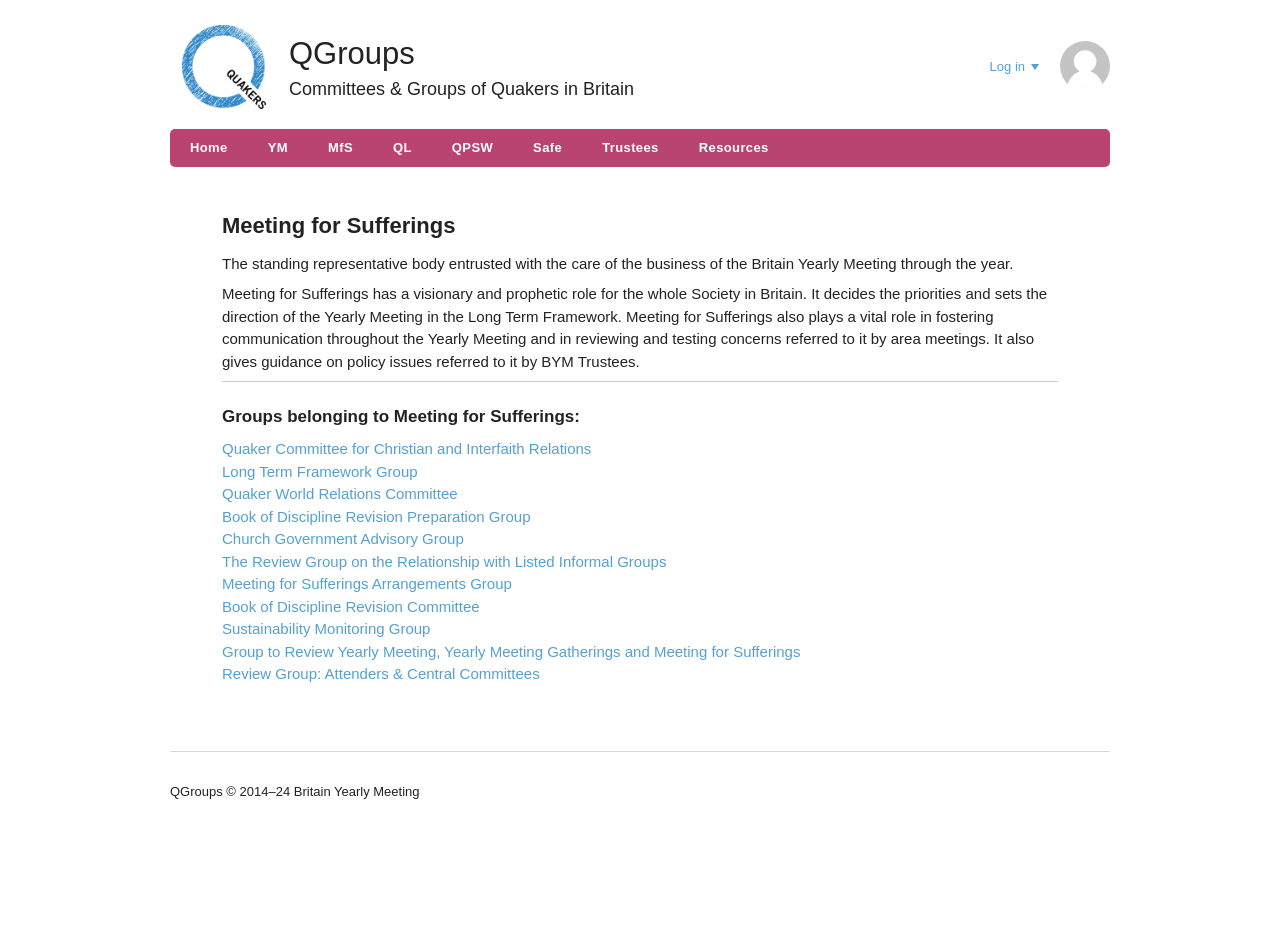What is the role of Meeting for Sufferings? Refer to the image and provide a one-word or short phrase answer.

Visionary and prophetic